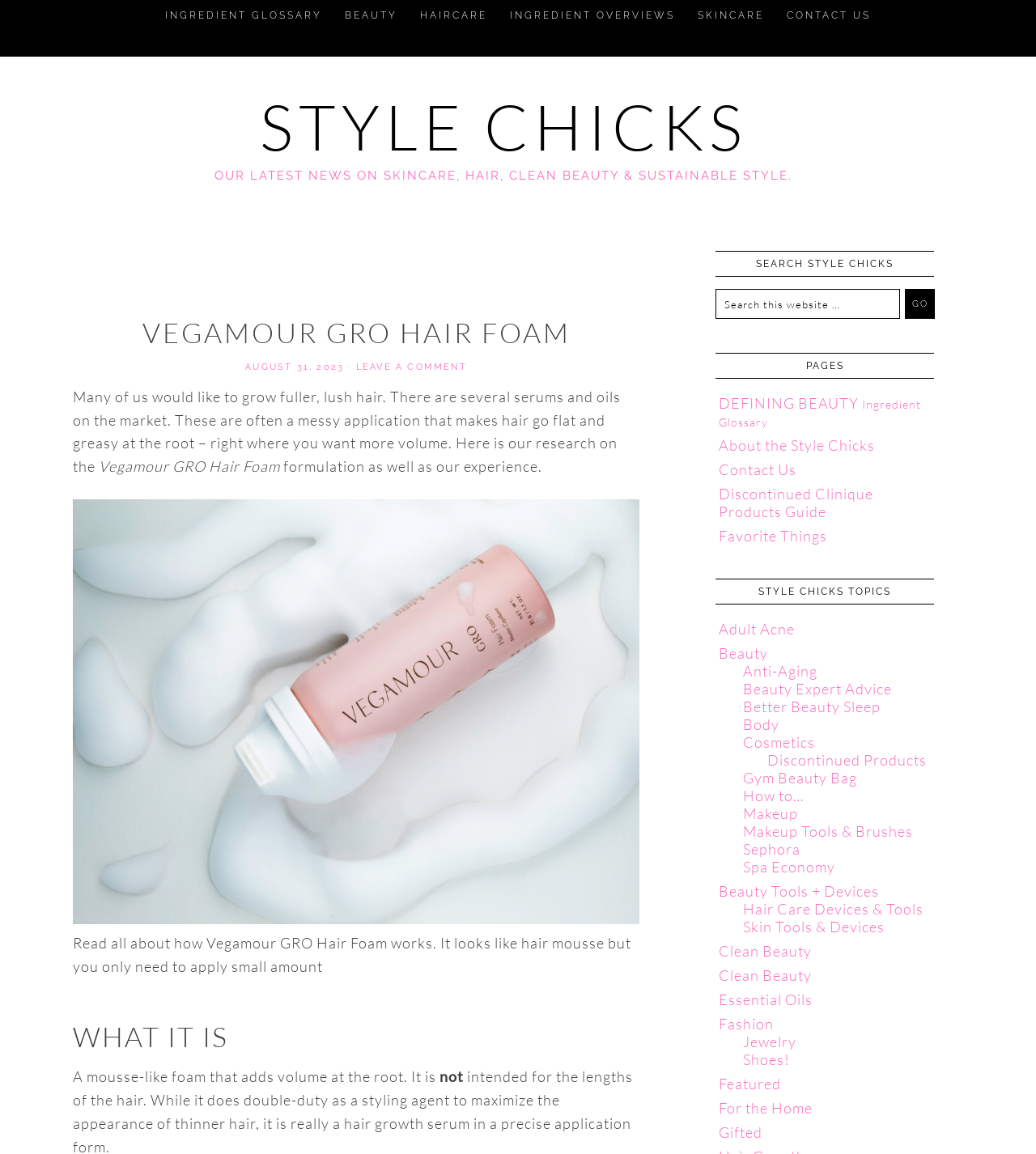Based on the image, provide a detailed and complete answer to the question: 
What is the purpose of the product?

I found the answer by reading the text 'A mousse-like foam that adds volume at the root.' which is a description of the product, indicating its purpose.